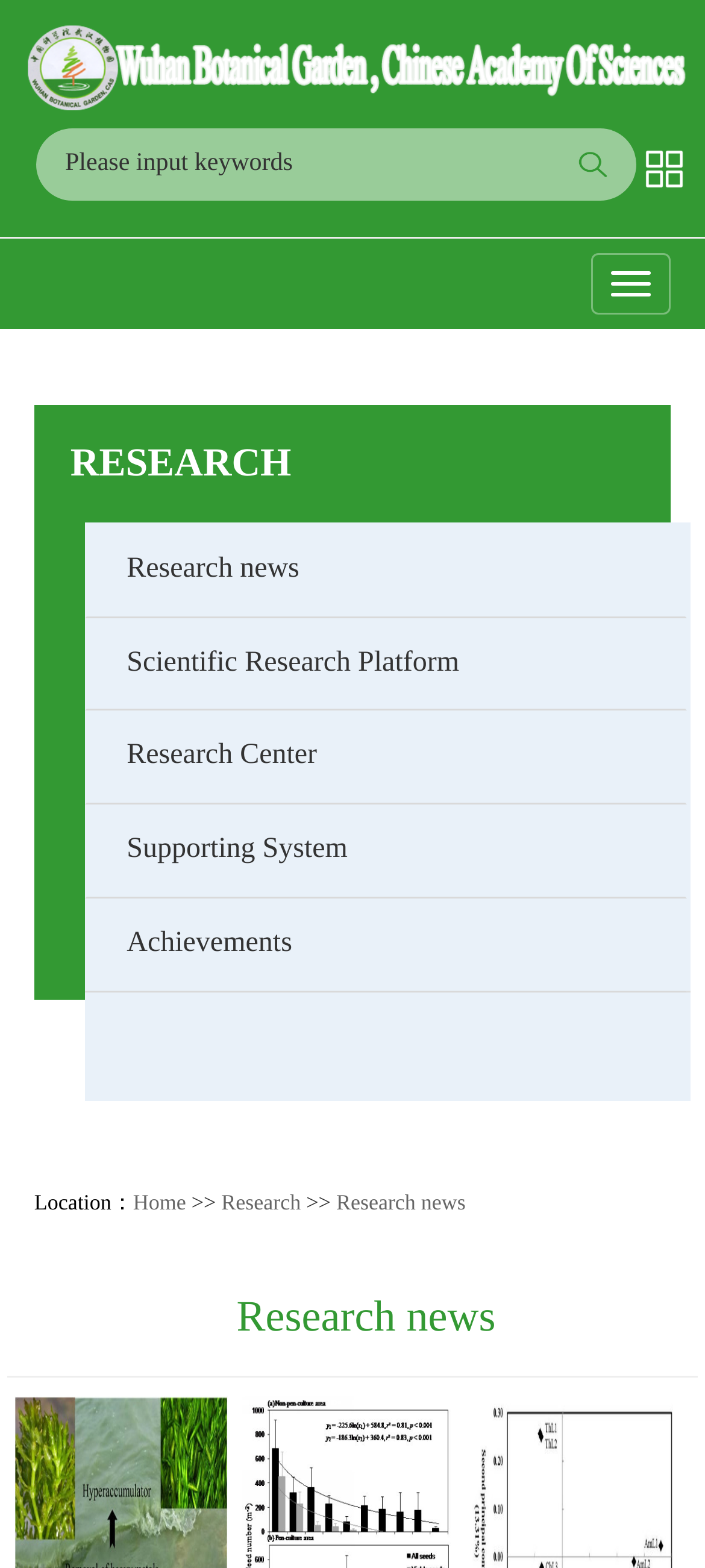How many buttons are in the top section of the page?
Refer to the image and give a detailed answer to the question.

The top section of the page has three buttons, which are the 'Submit' button next to the textbox, a button with no label, and a 'Toggle navigation' button.